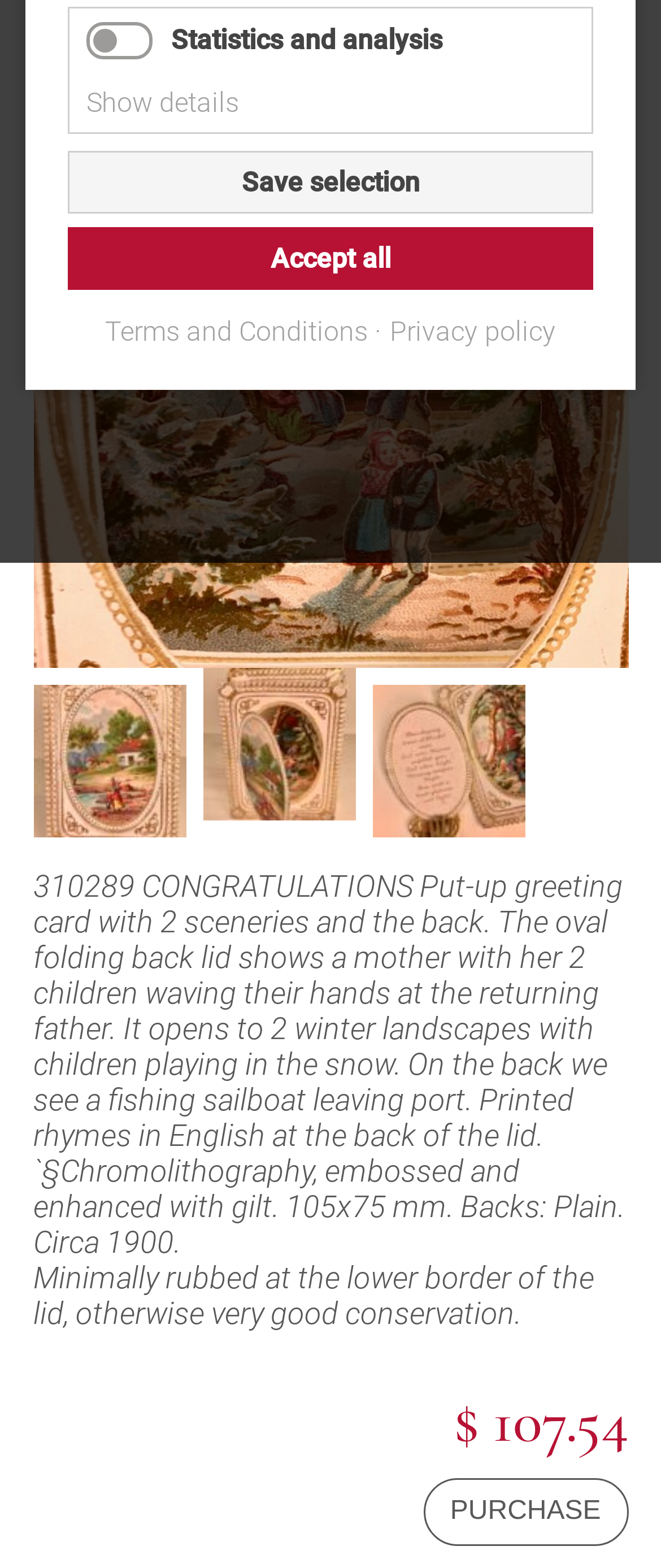Using the provided element description: "Purchase", identify the bounding box coordinates. The coordinates should be four floats between 0 and 1 in the order [left, top, right, bottom].

[0.64, 0.943, 0.95, 0.986]